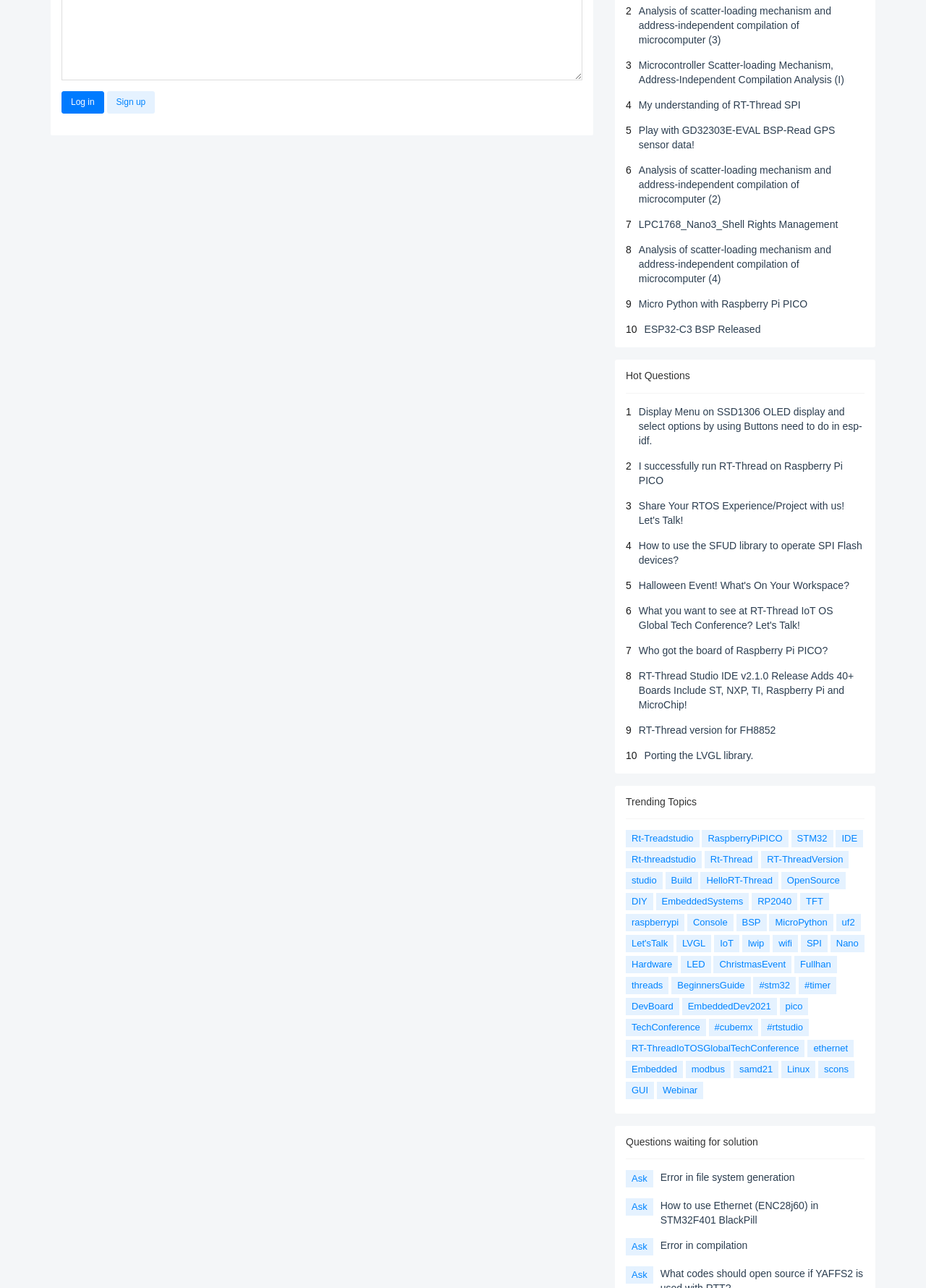How many trending topics are listed?
Please elaborate on the answer to the question with detailed information.

The trending topics are listed under the heading 'Trending Topics' and there are 12 links listed, including 'Rt-Treadstudio', 'RaspberryPiPICO', 'STM32', and so on.